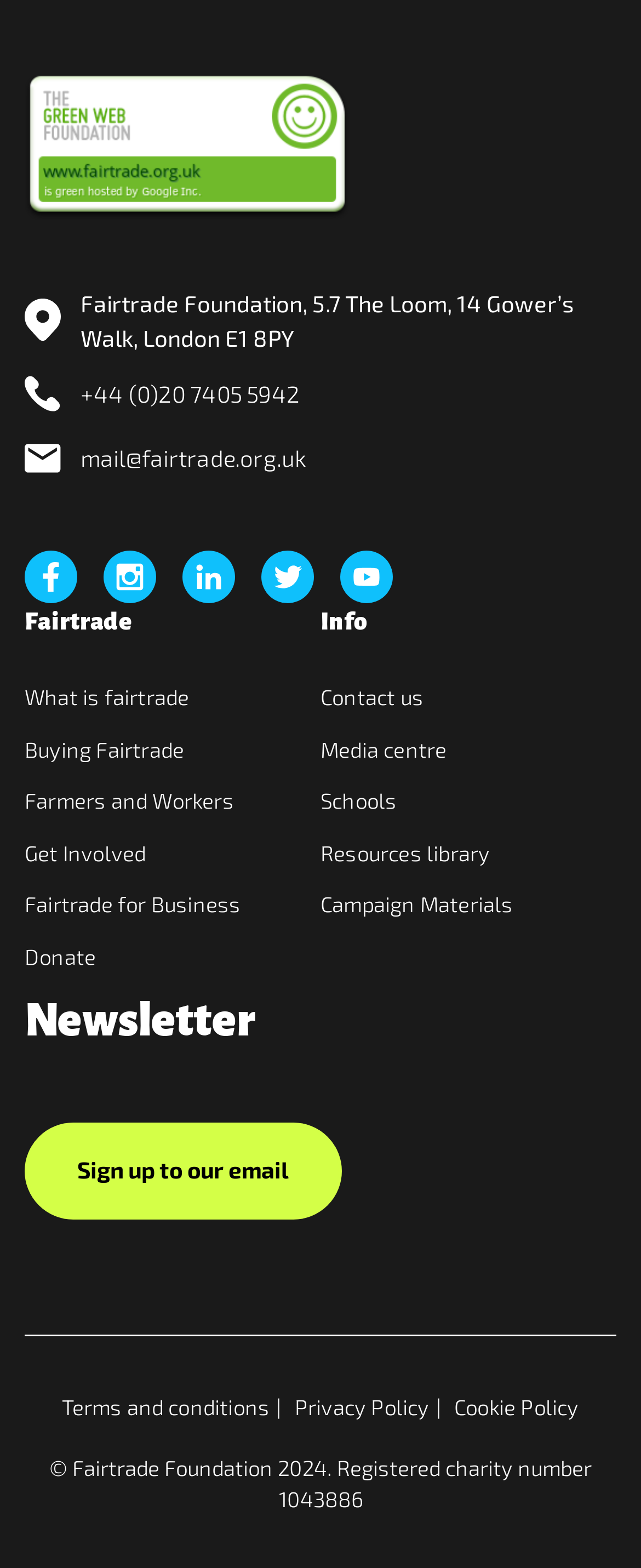Give a one-word or one-phrase response to the question: 
What is the purpose of the 'Get Involved' link?

To get involved with Fairtrade